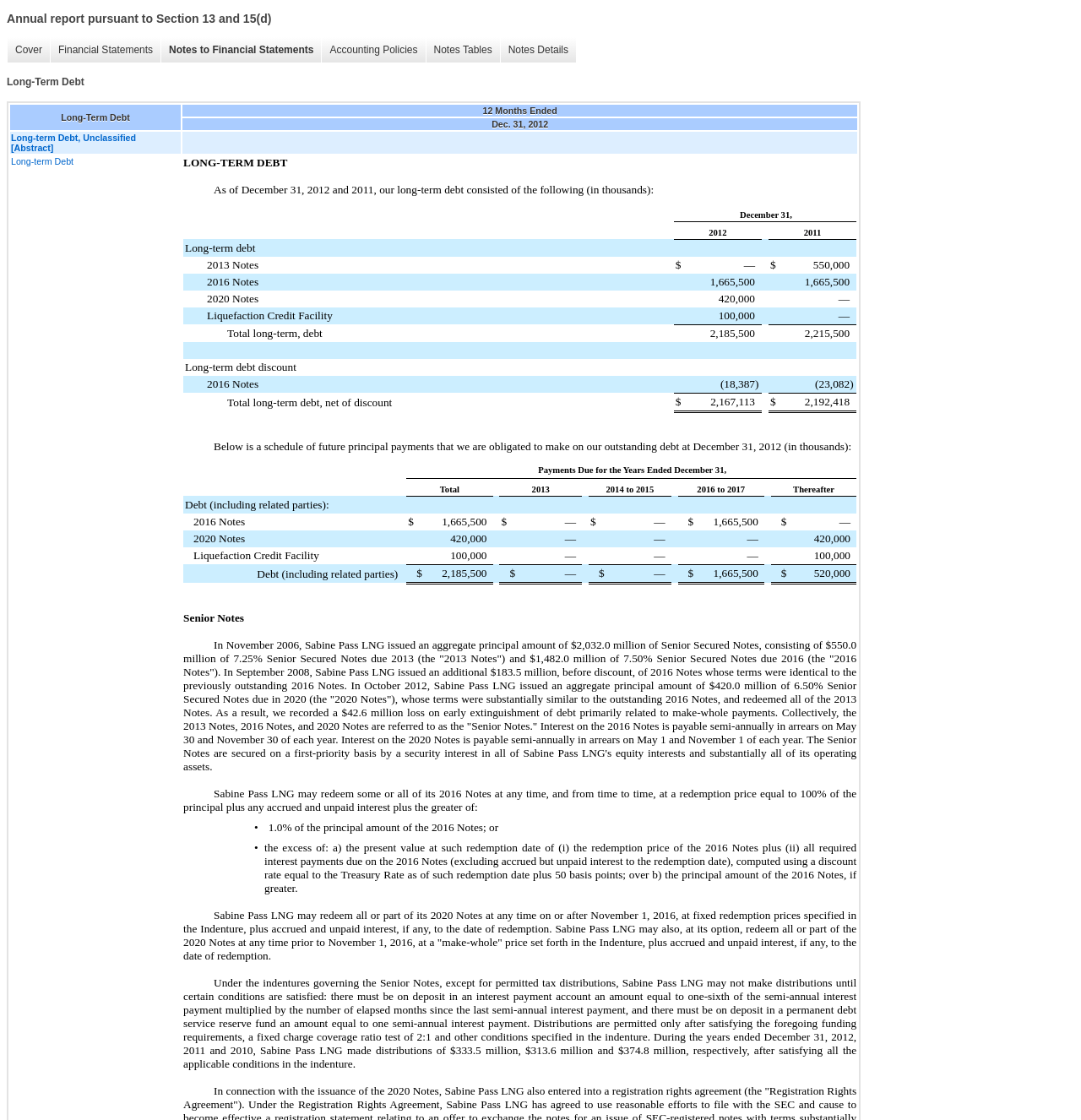Use one word or a short phrase to answer the question provided: 
How many links are there in the top section?

7